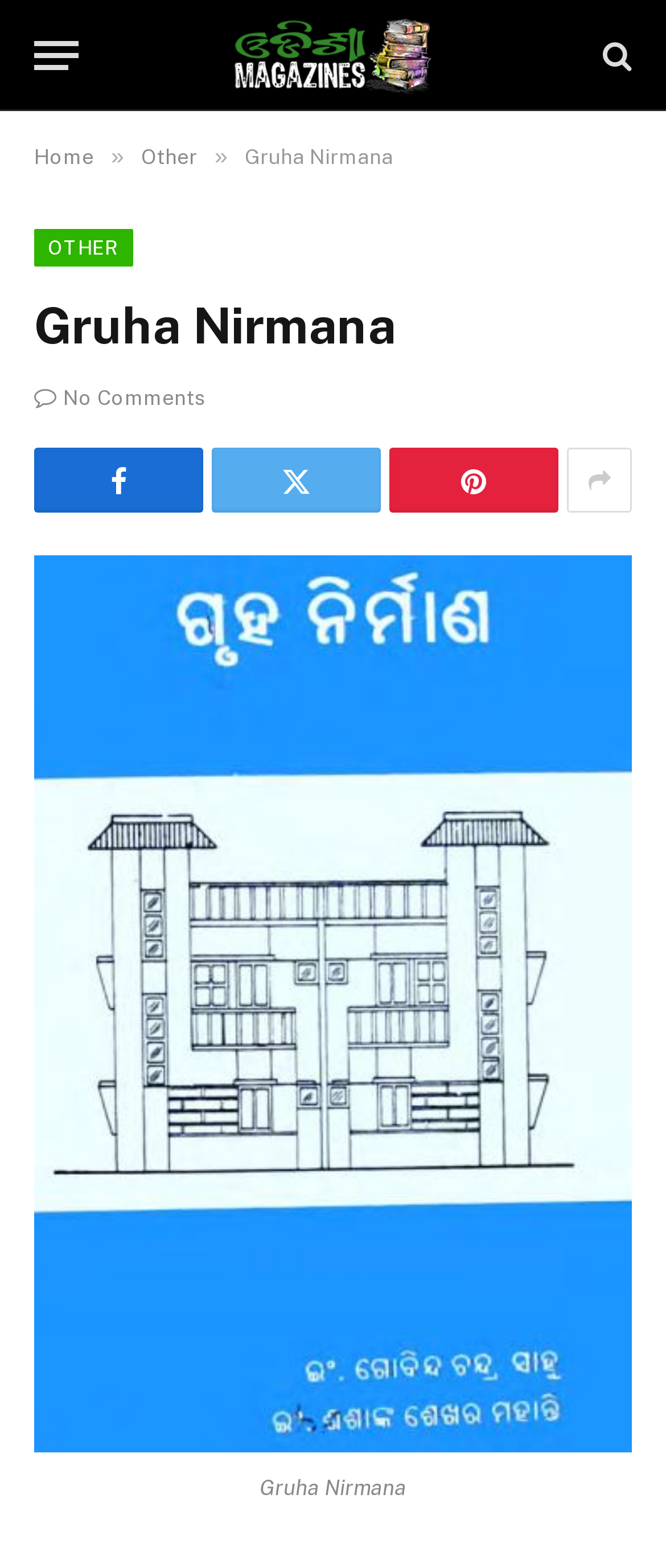Could you find the bounding box coordinates of the clickable area to complete this instruction: "Download Gruha Nirmana PDF"?

[0.051, 0.355, 0.949, 0.927]